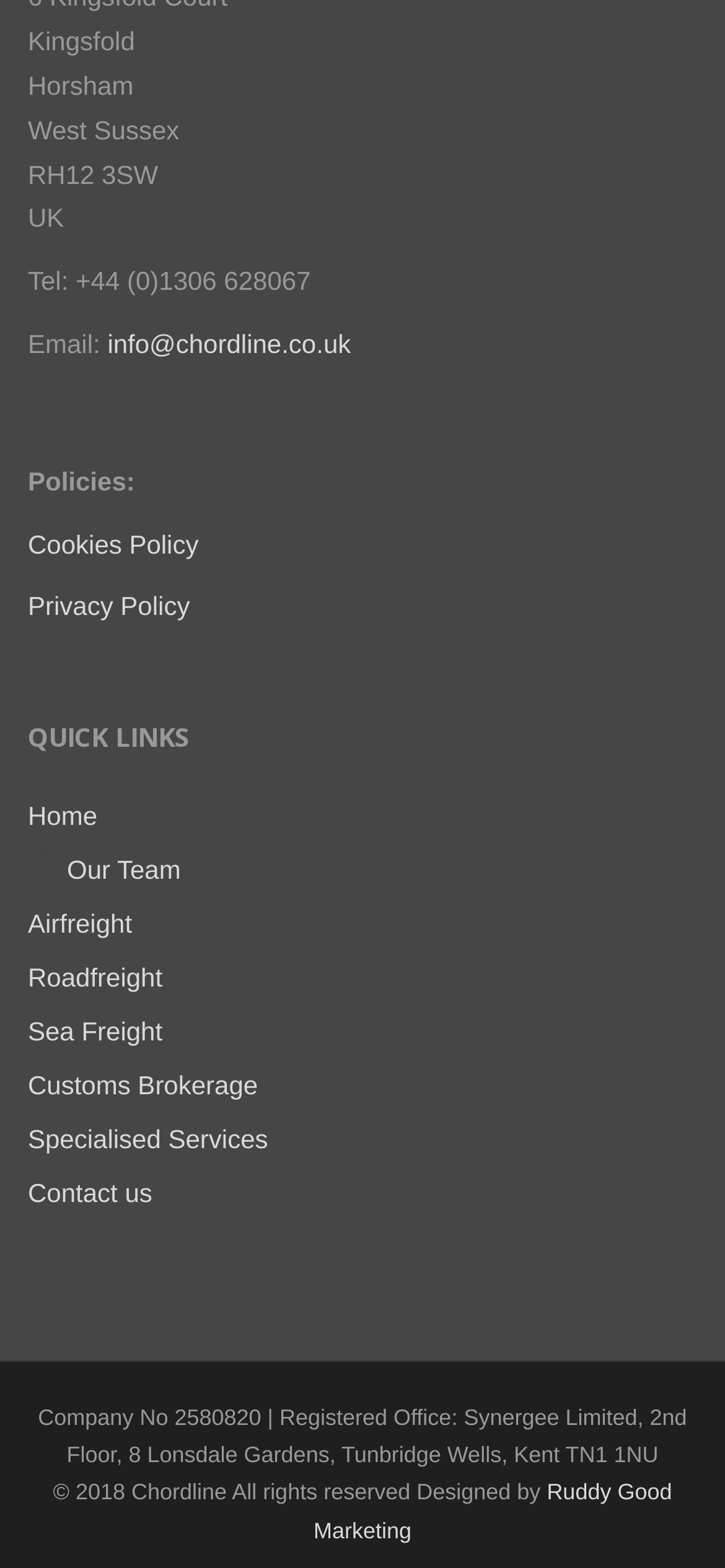Identify the bounding box coordinates of the clickable section necessary to follow the following instruction: "View the 'Cookies Policy'". The coordinates should be presented as four float numbers from 0 to 1, i.e., [left, top, right, bottom].

[0.038, 0.337, 0.274, 0.356]